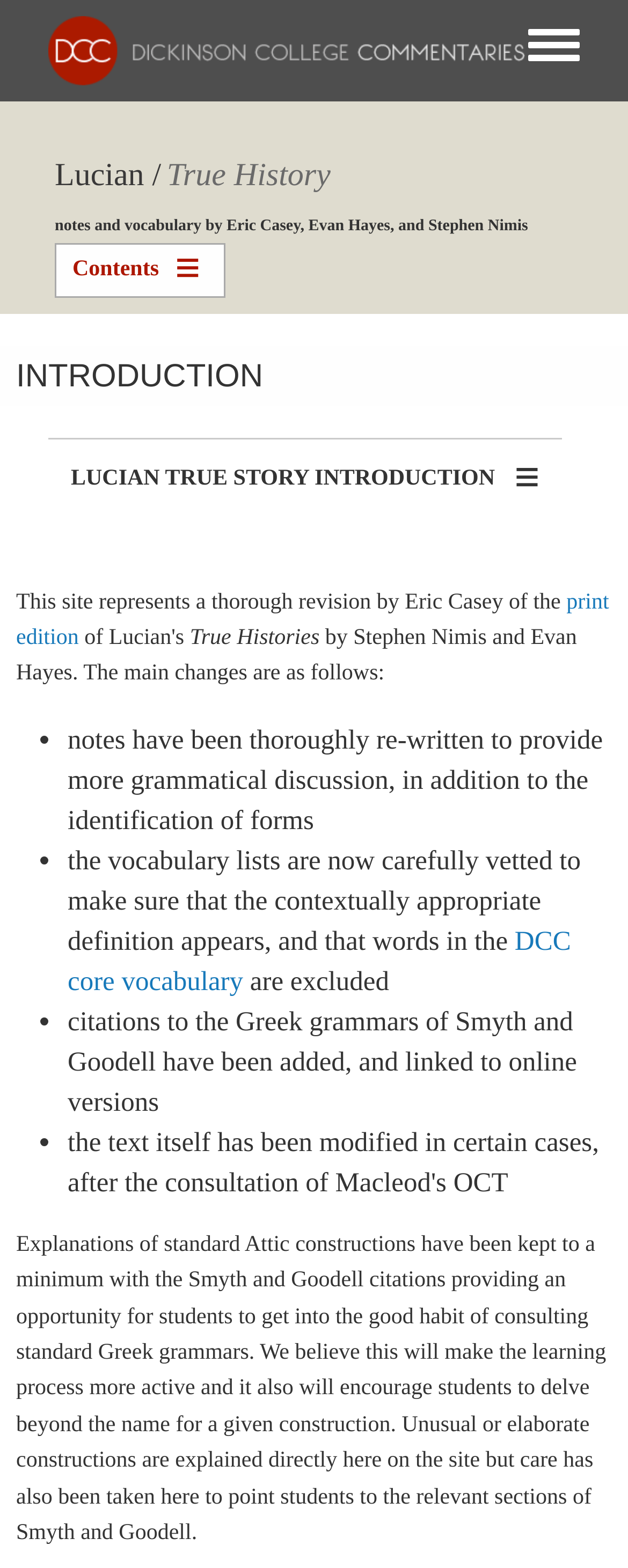Identify the bounding box coordinates for the UI element described as: "Lucian True Story Introduction". The coordinates should be provided as four floats between 0 and 1: [left, top, right, bottom].

[0.077, 0.279, 0.896, 0.332]